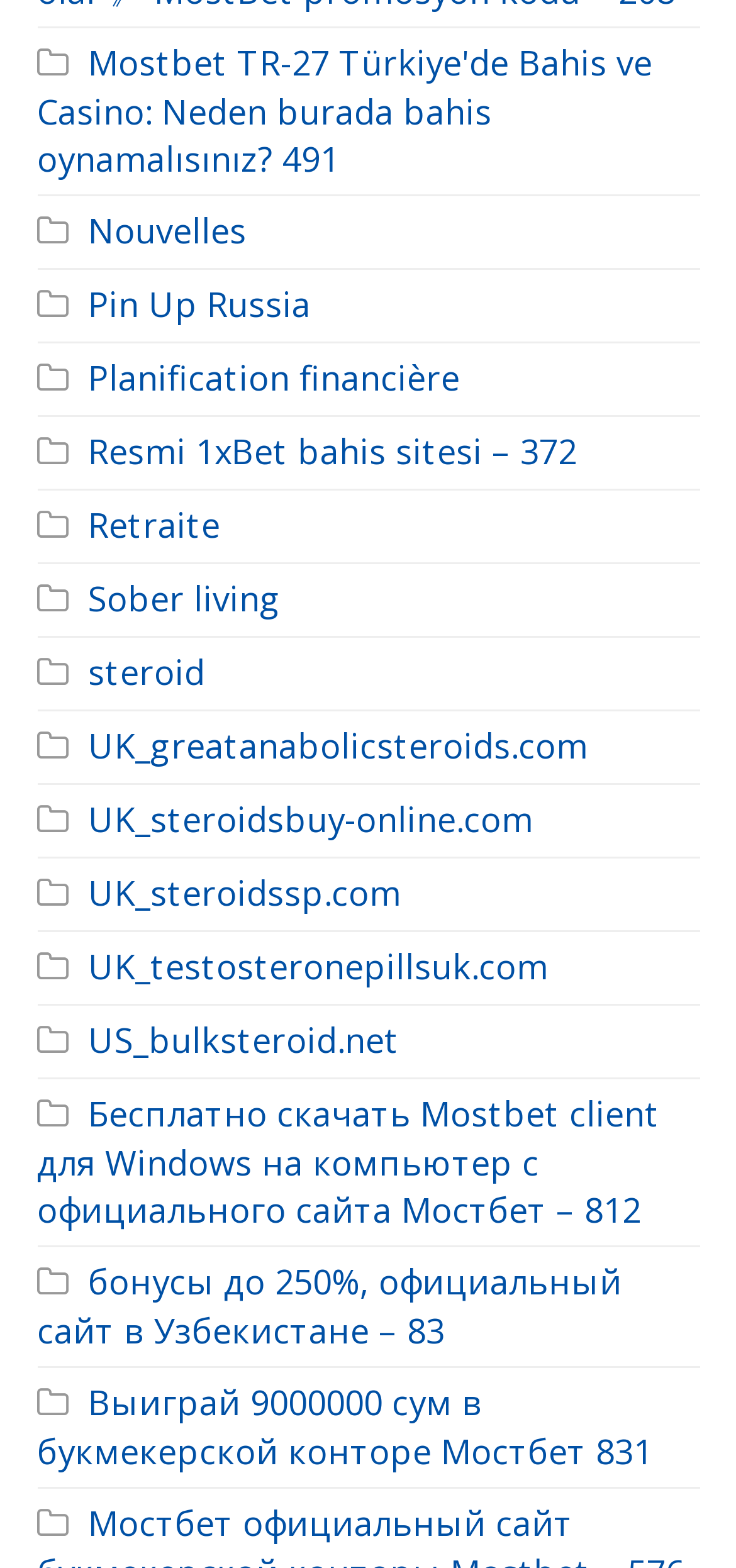Please determine the bounding box coordinates of the element to click in order to execute the following instruction: "read Top 5 Emergency Radios for Reliable Communication article". The coordinates should be four float numbers between 0 and 1, specified as [left, top, right, bottom].

None